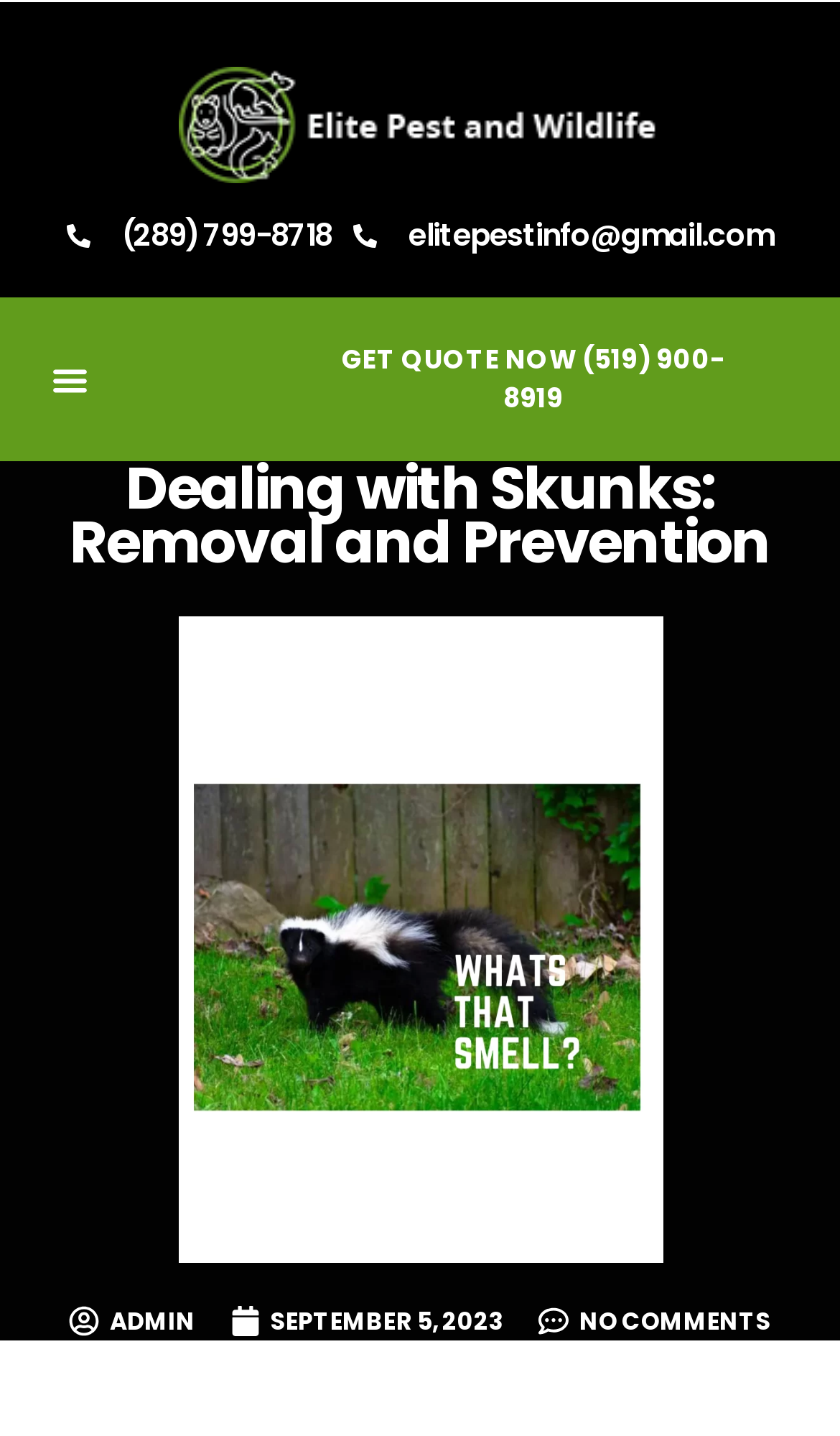Answer the question below in one word or phrase:
What is the phone number to get a quote?

(519) 900-8919